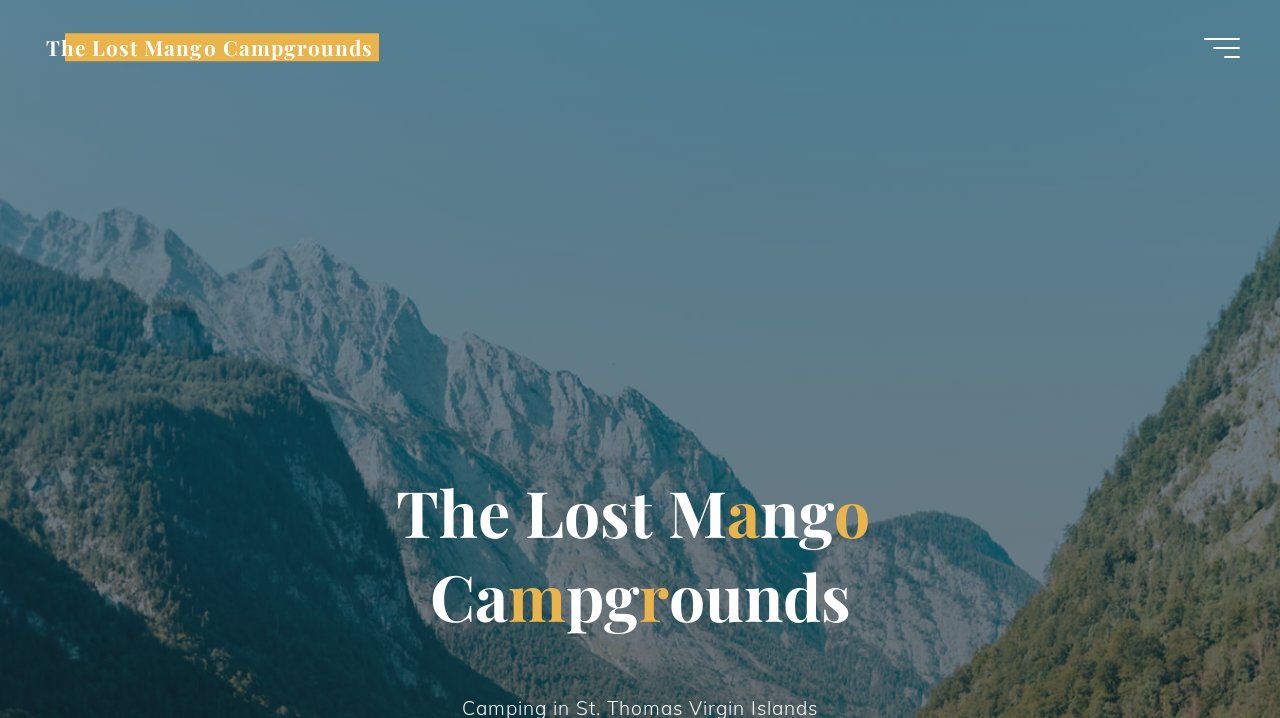What is the name of the campgrounds?
Examine the screenshot and reply with a single word or phrase.

The Lost Mango Campgrounds